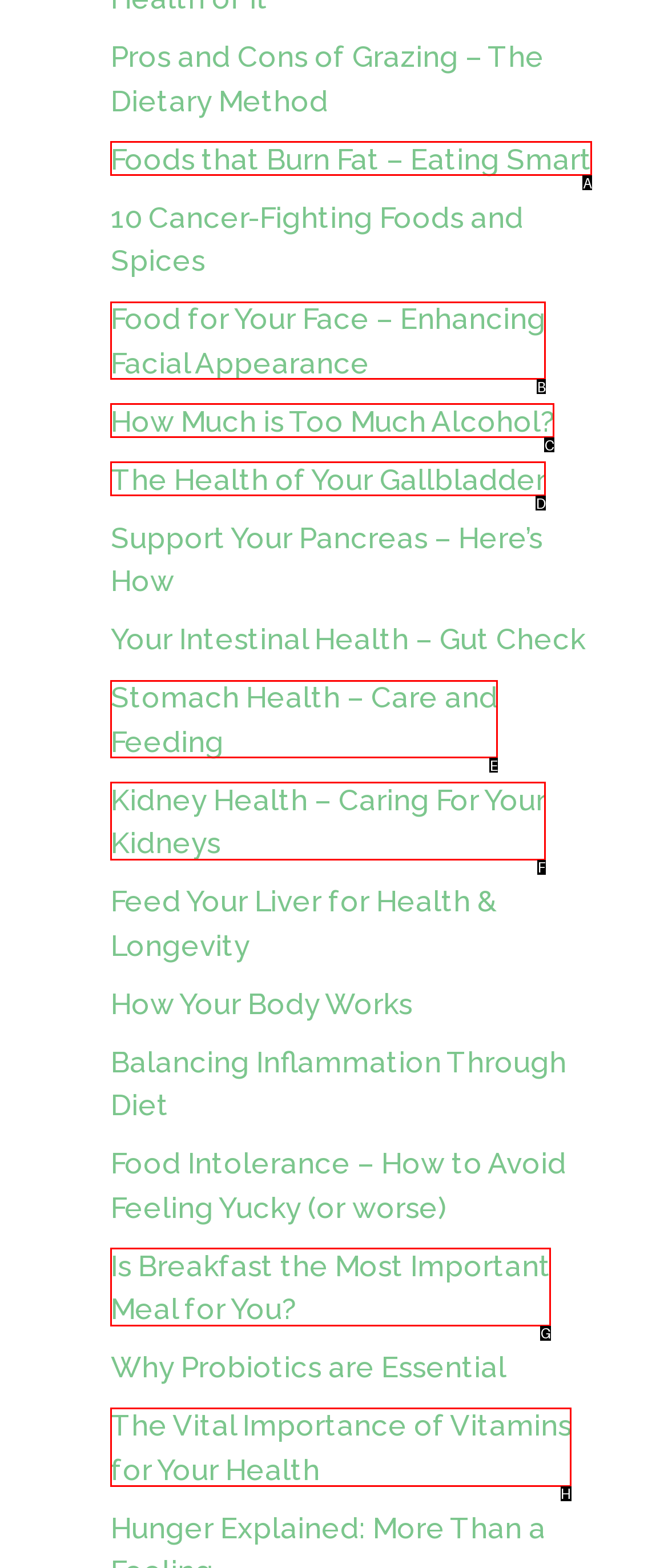Select the correct UI element to complete the task: Understand the importance of vitamins for your health
Please provide the letter of the chosen option.

H